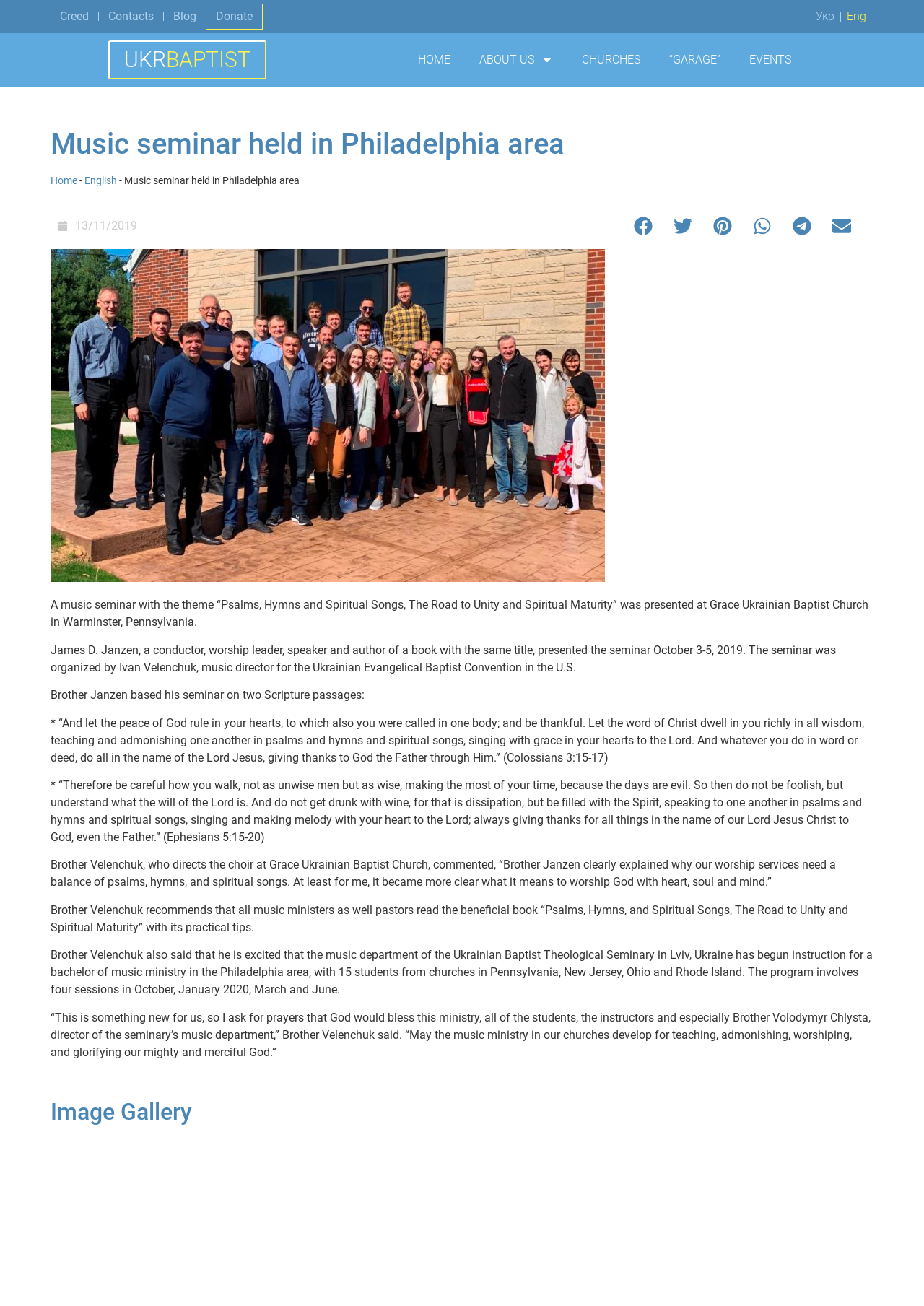Determine the bounding box for the UI element described here: "Contacts".

[0.107, 0.003, 0.177, 0.023]